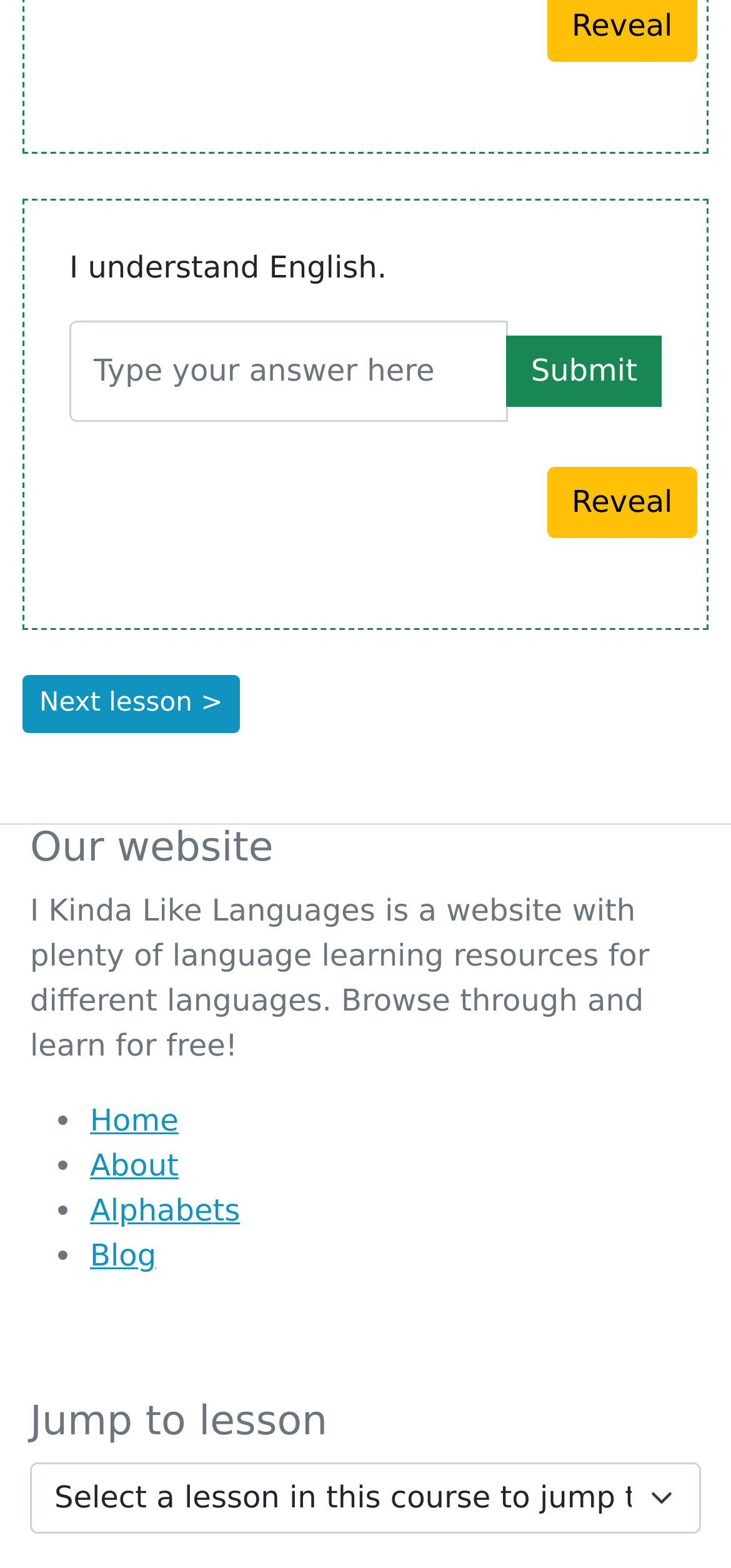Using the description "Next lesson >", locate and provide the bounding box of the UI element.

[0.031, 0.43, 0.328, 0.467]